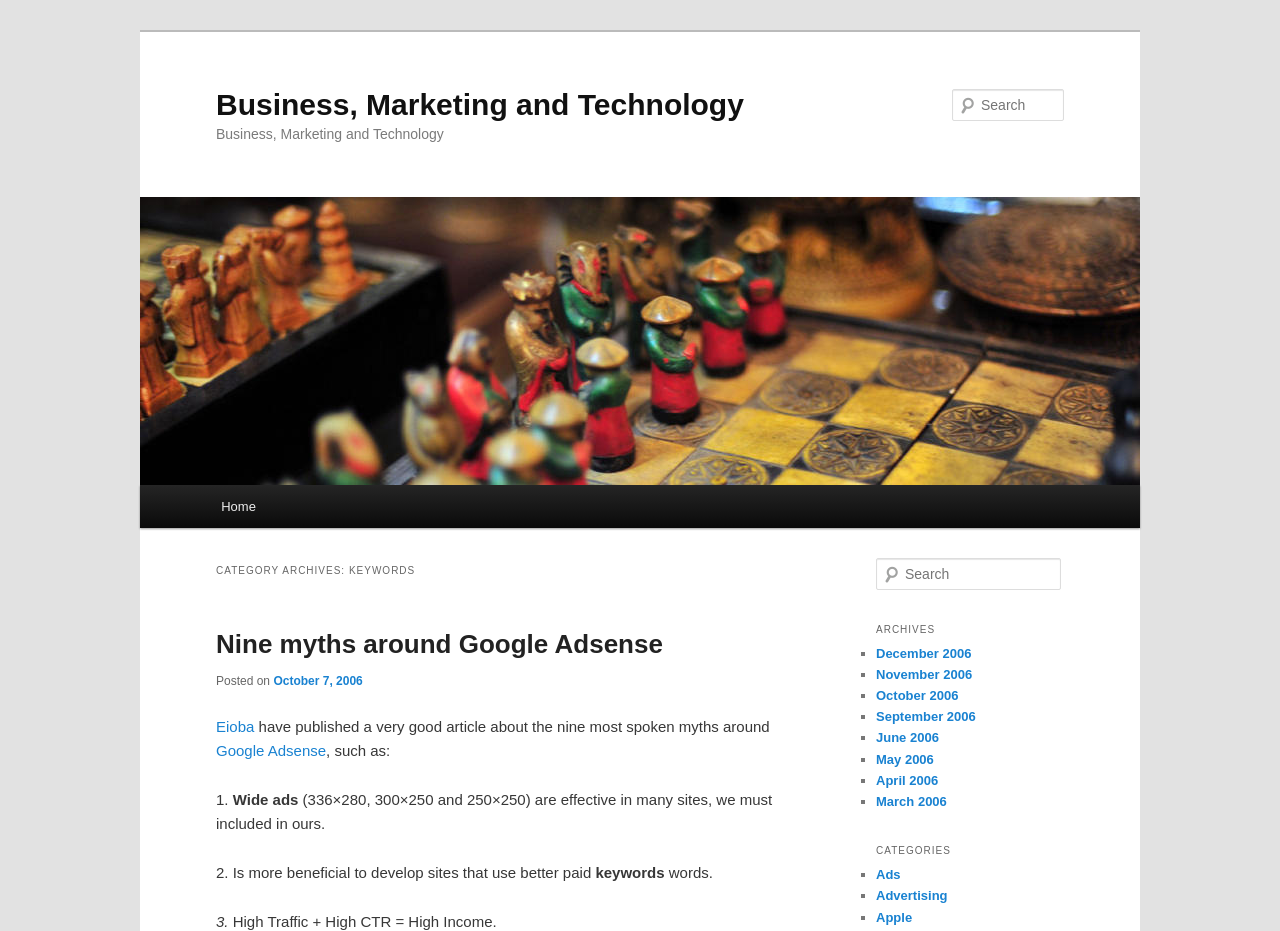Pinpoint the bounding box coordinates of the area that should be clicked to complete the following instruction: "Read article about Nine myths around Google Adsense". The coordinates must be given as four float numbers between 0 and 1, i.e., [left, top, right, bottom].

[0.169, 0.676, 0.518, 0.708]